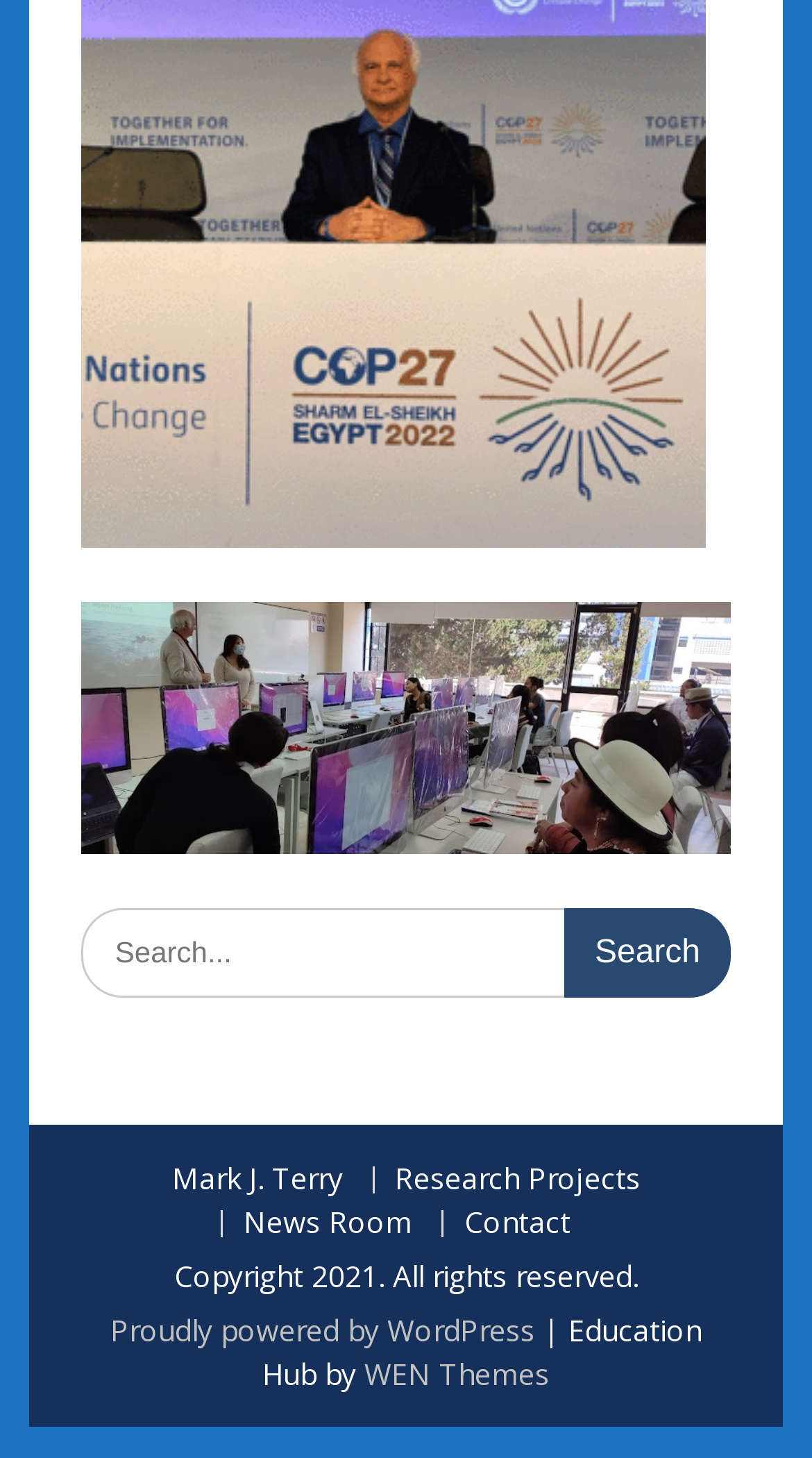What is the purpose of the search box?
Provide a fully detailed and comprehensive answer to the question.

The search box is accompanied by a static text 'Search for:' and a button labeled 'Search', indicating that the purpose of the search box is to search for something on the website.